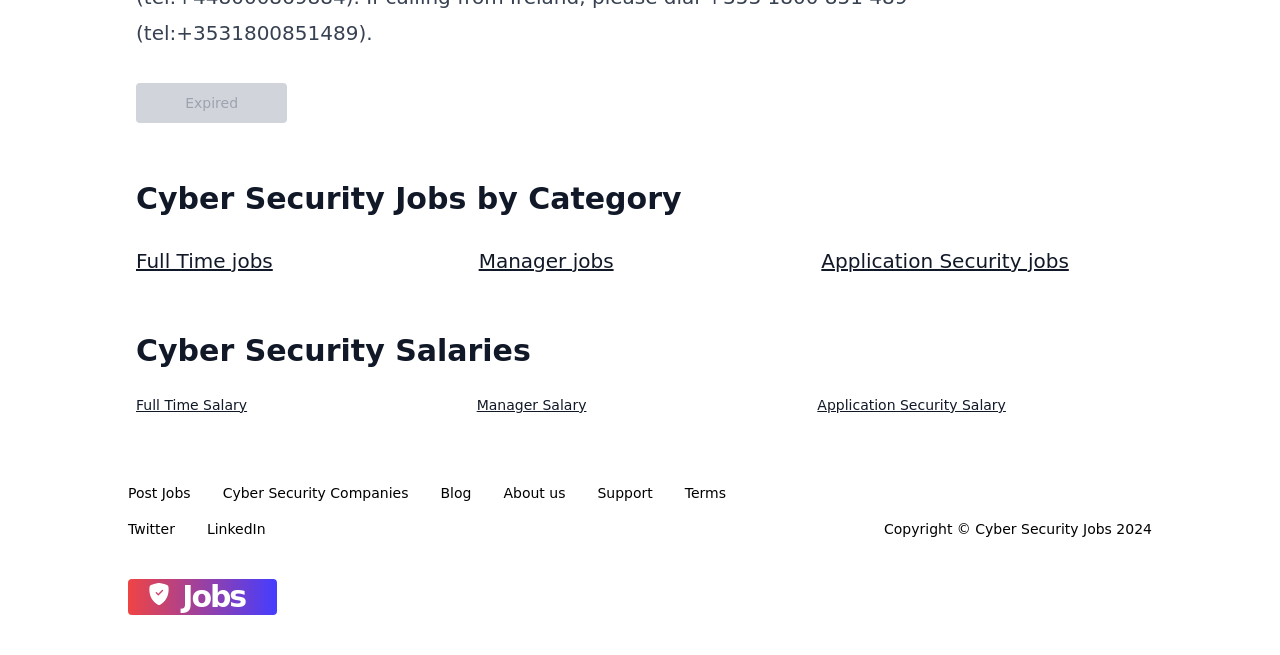What type of jobs are categorized on this webpage?
Deliver a detailed and extensive answer to the question.

Based on the links provided on the webpage, such as 'Full Time jobs', 'Manager jobs', and 'Application Security jobs', it can be inferred that the webpage categorizes different types of cyber security jobs.